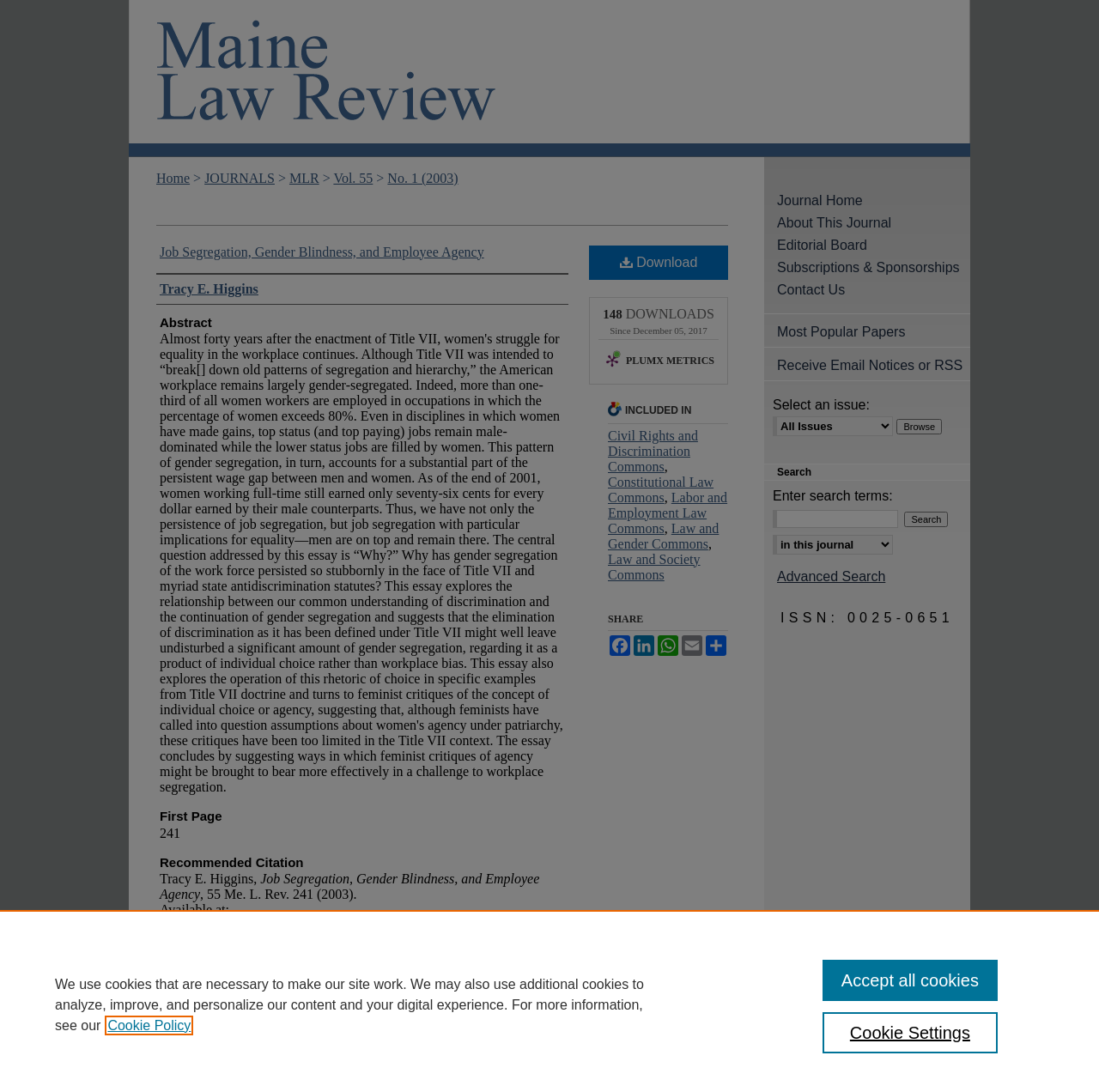Find the UI element described as: "LinkedIn" and predict its bounding box coordinates. Ensure the coordinates are four float numbers between 0 and 1, [left, top, right, bottom].

[0.575, 0.582, 0.597, 0.601]